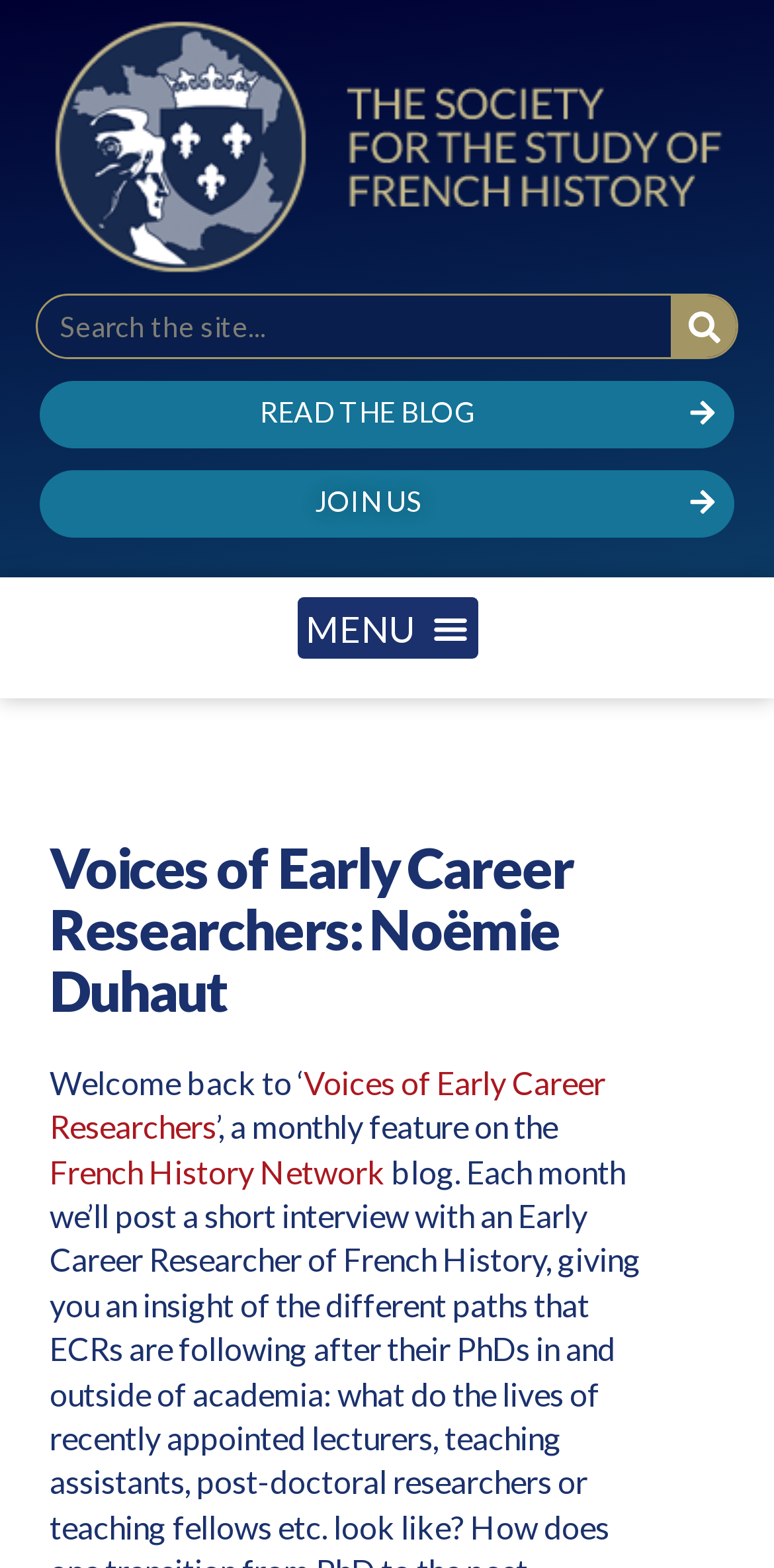What is the text next to the search box?
Identify the answer in the screenshot and reply with a single word or phrase.

Search